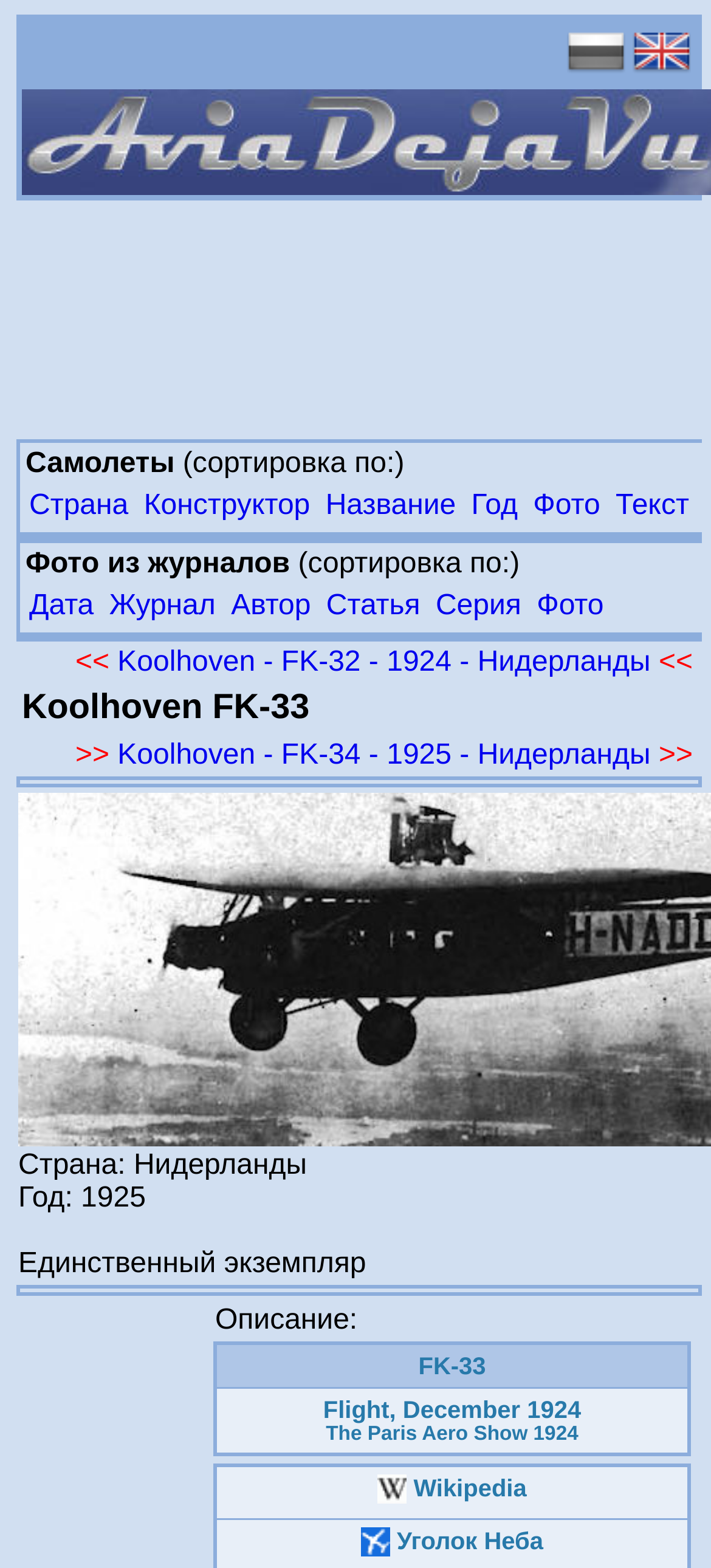Could you specify the bounding box coordinates for the clickable section to complete the following instruction: "Support Greater MO"?

None